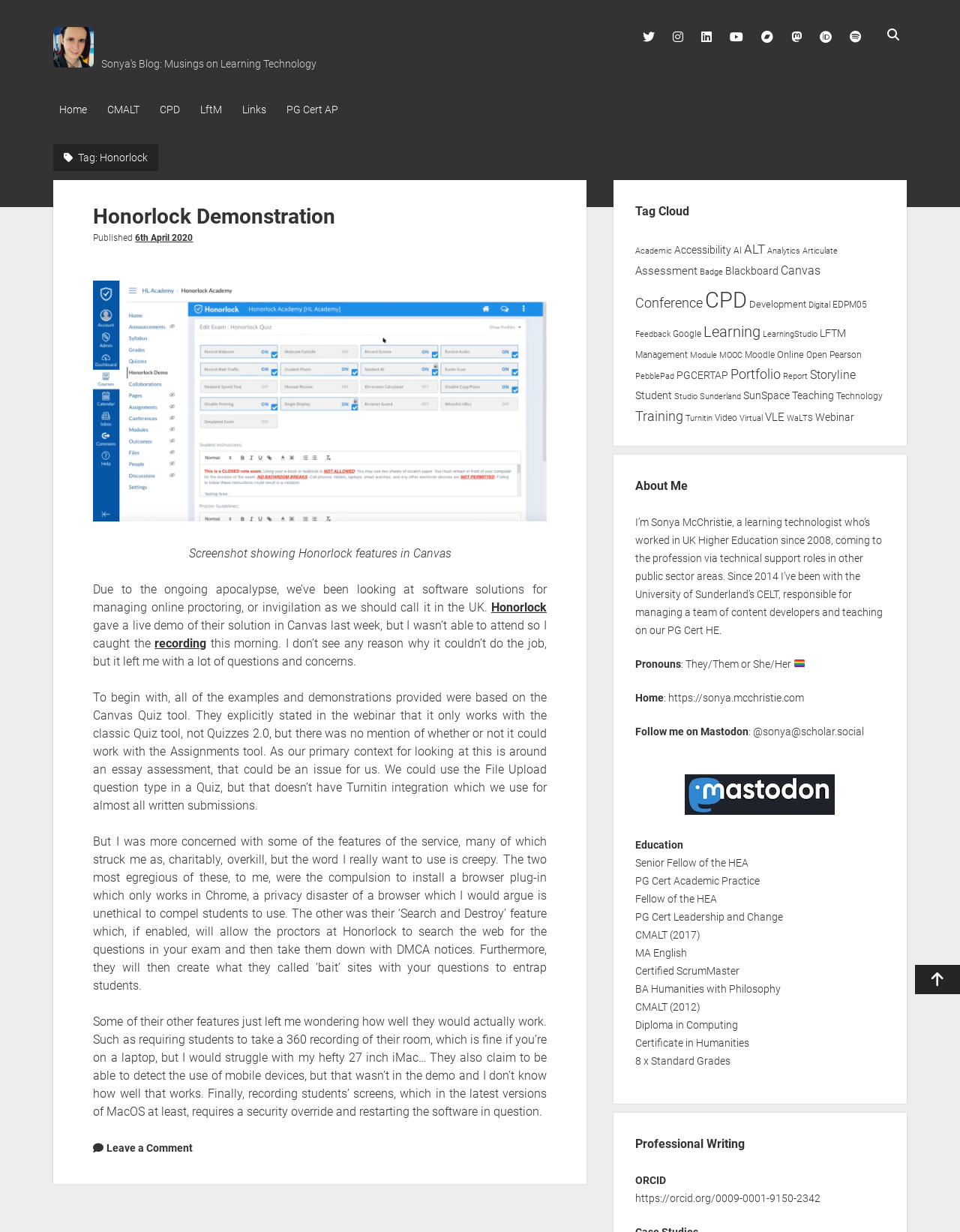Provide a one-word or brief phrase answer to the question:
What is the name of the quiz tool mentioned in the article?

Canvas Quiz